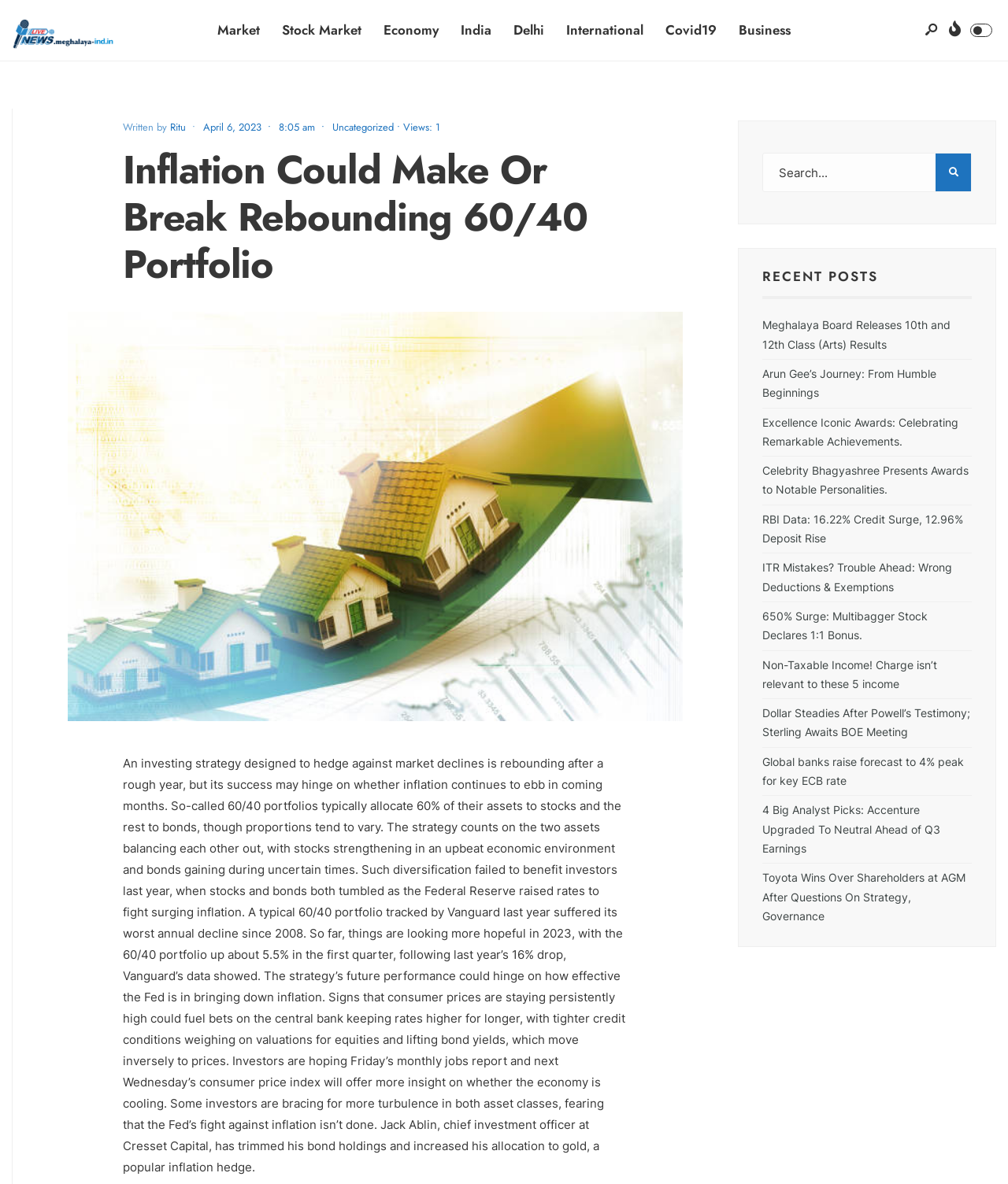Point out the bounding box coordinates of the section to click in order to follow this instruction: "View recent posts".

[0.756, 0.227, 0.964, 0.253]